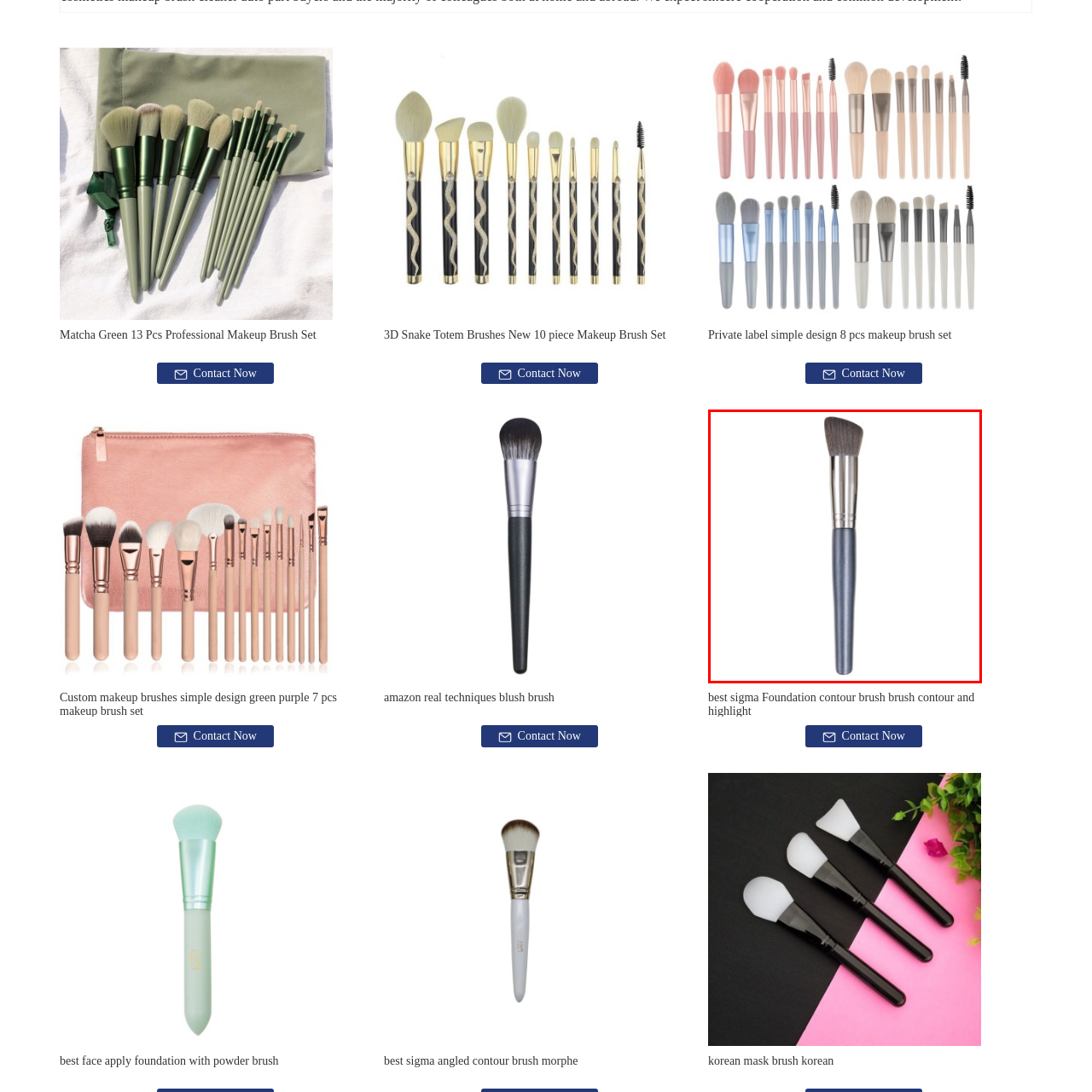Observe the image encased in the red box and deliver an in-depth response to the subsequent question by interpreting the details within the image:
What is the purpose of the angled top?

According to the caption, the angled top of the brush allows for 'precise application in hard-to-reach areas', implying that its purpose is to enable precise application of contour products.